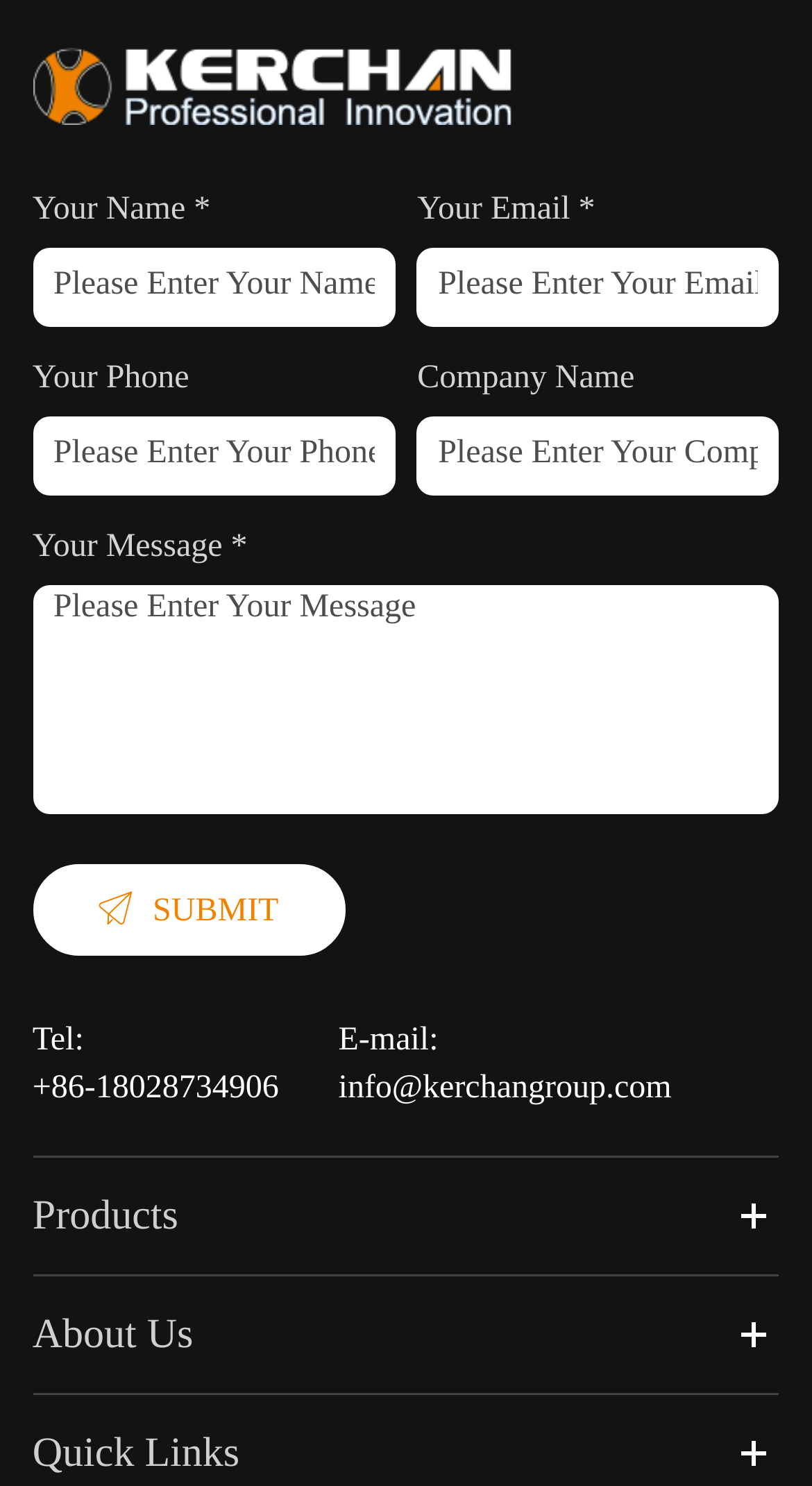Find the bounding box coordinates of the clickable area that will achieve the following instruction: "Enter your company name".

[0.514, 0.28, 0.96, 0.334]